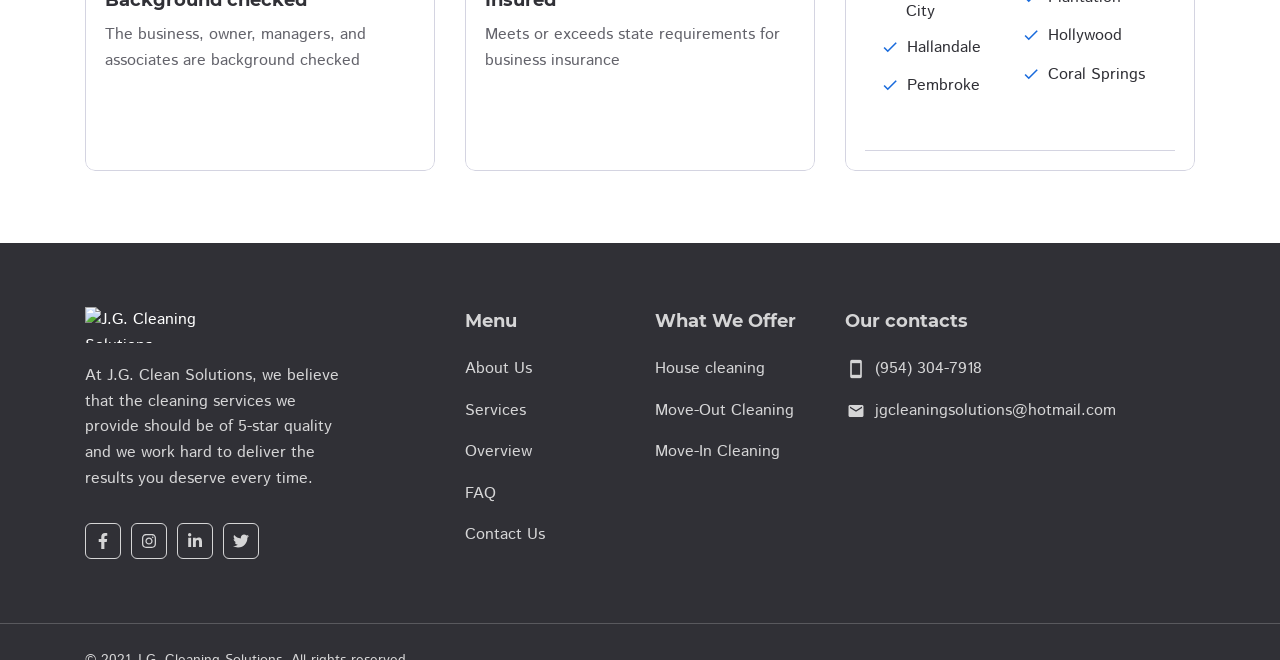Identify the bounding box coordinates for the element you need to click to achieve the following task: "Learn more about the services". The coordinates must be four float values ranging from 0 to 1, formatted as [left, top, right, bottom].

[0.363, 0.602, 0.488, 0.641]